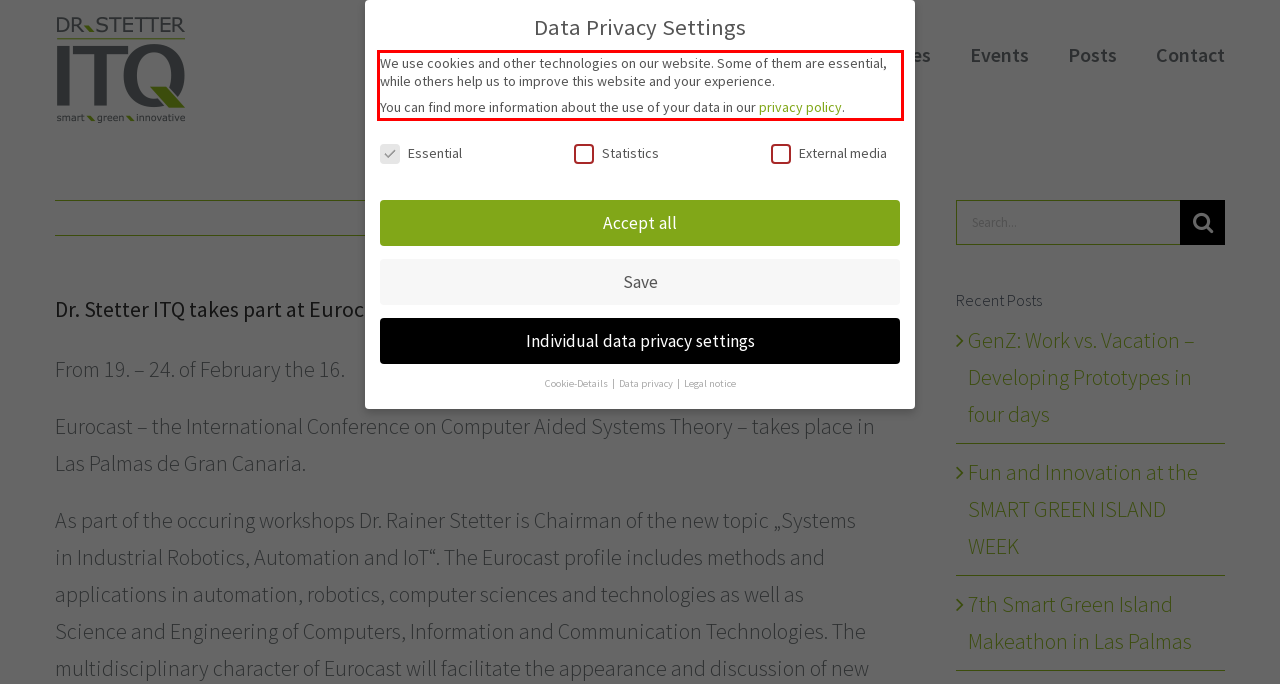Given a screenshot of a webpage with a red bounding box, please identify and retrieve the text inside the red rectangle.

We use cookies and other technologies on our website. Some of them are essential, while others help us to improve this website and your experience. You can find more information about the use of your data in our privacy policy.